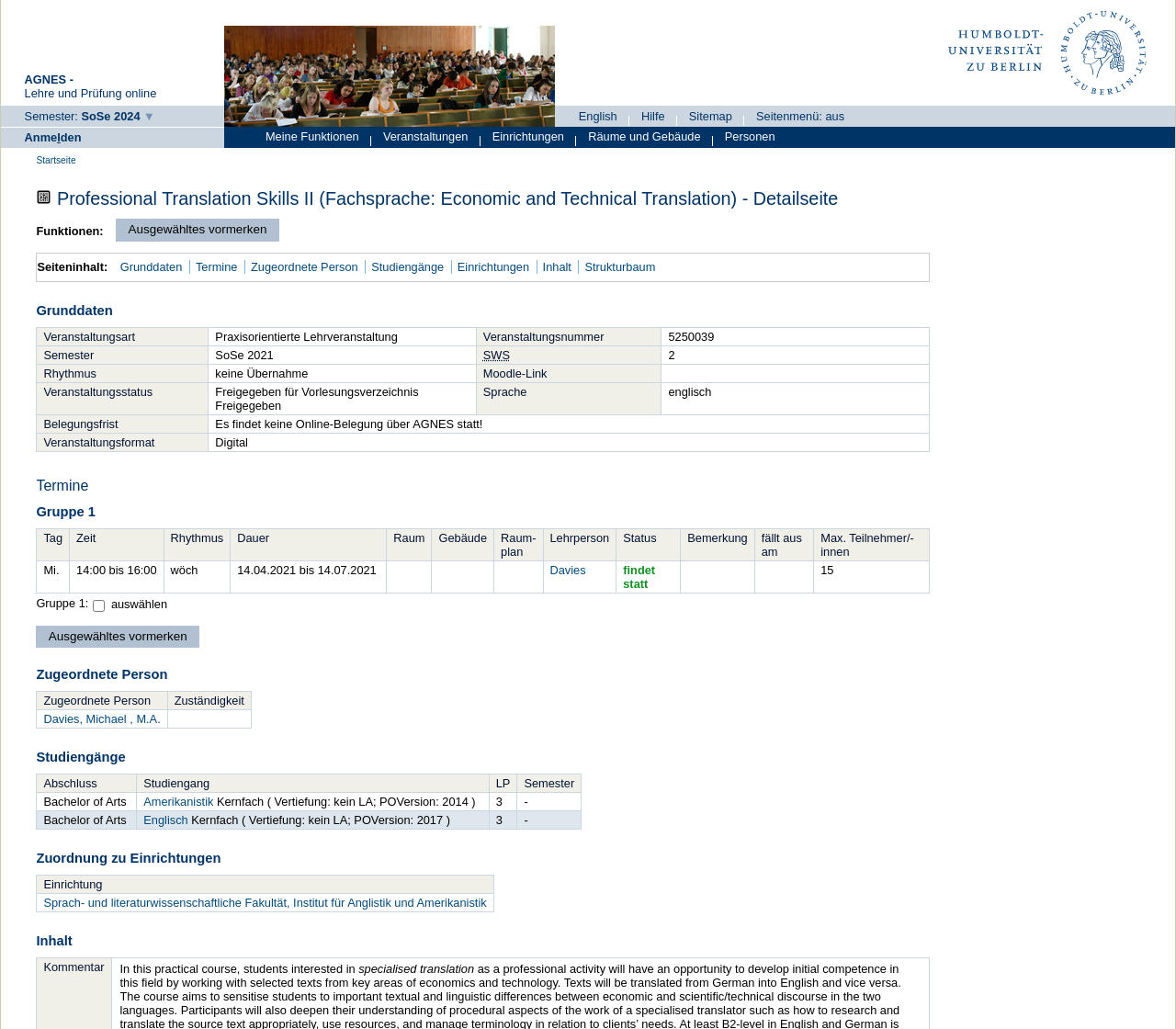Provide the bounding box coordinates, formatted as (top-left x, top-left y, bottom-right x, bottom-right y), with all values being floating point numbers between 0 and 1. Identify the bounding box of the UI element that matches the description: Hilfe

[0.54, 0.106, 0.57, 0.12]